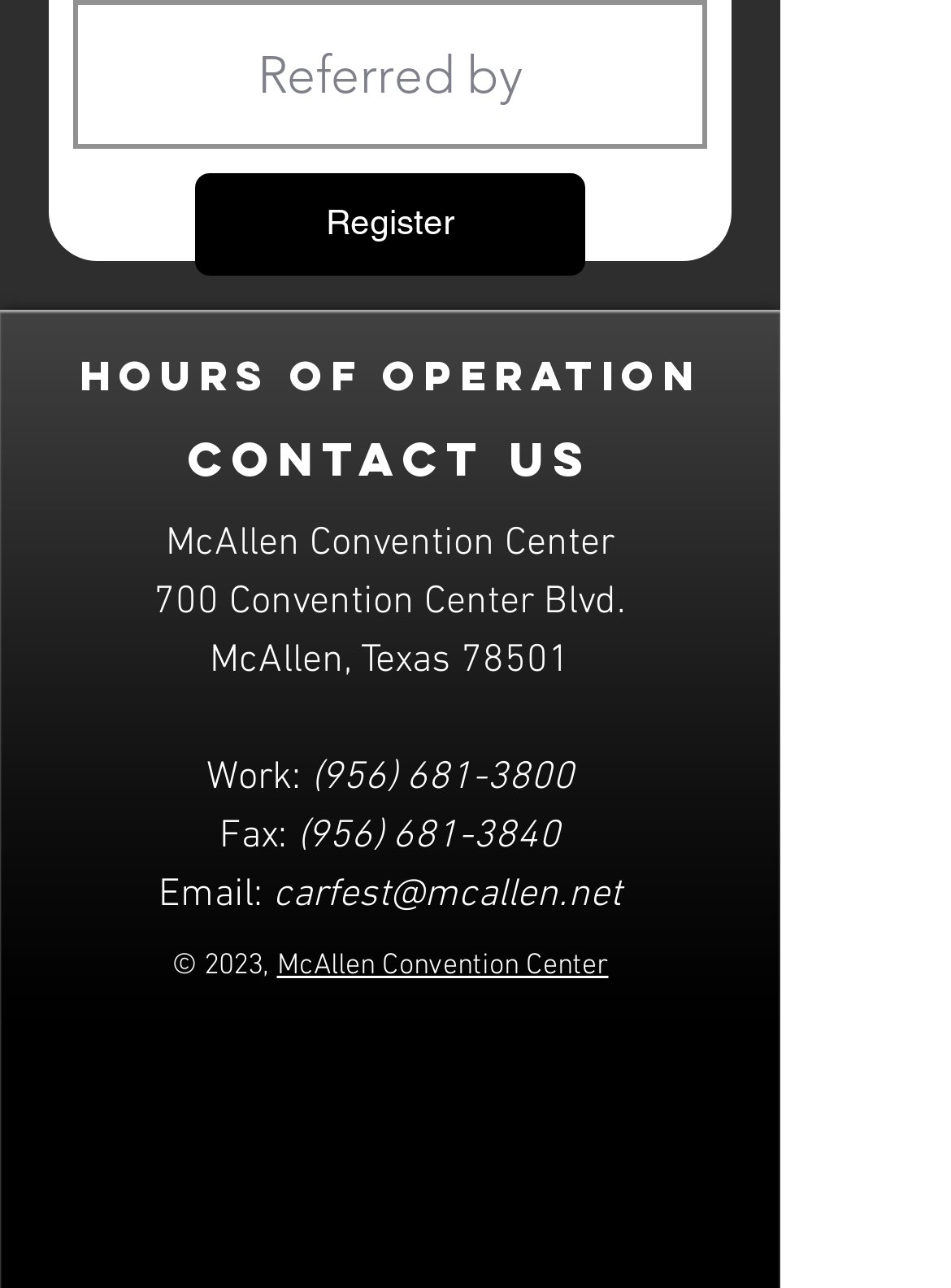Pinpoint the bounding box coordinates of the element that must be clicked to accomplish the following instruction: "Click Register". The coordinates should be in the format of four float numbers between 0 and 1, i.e., [left, top, right, bottom].

[0.205, 0.135, 0.615, 0.214]